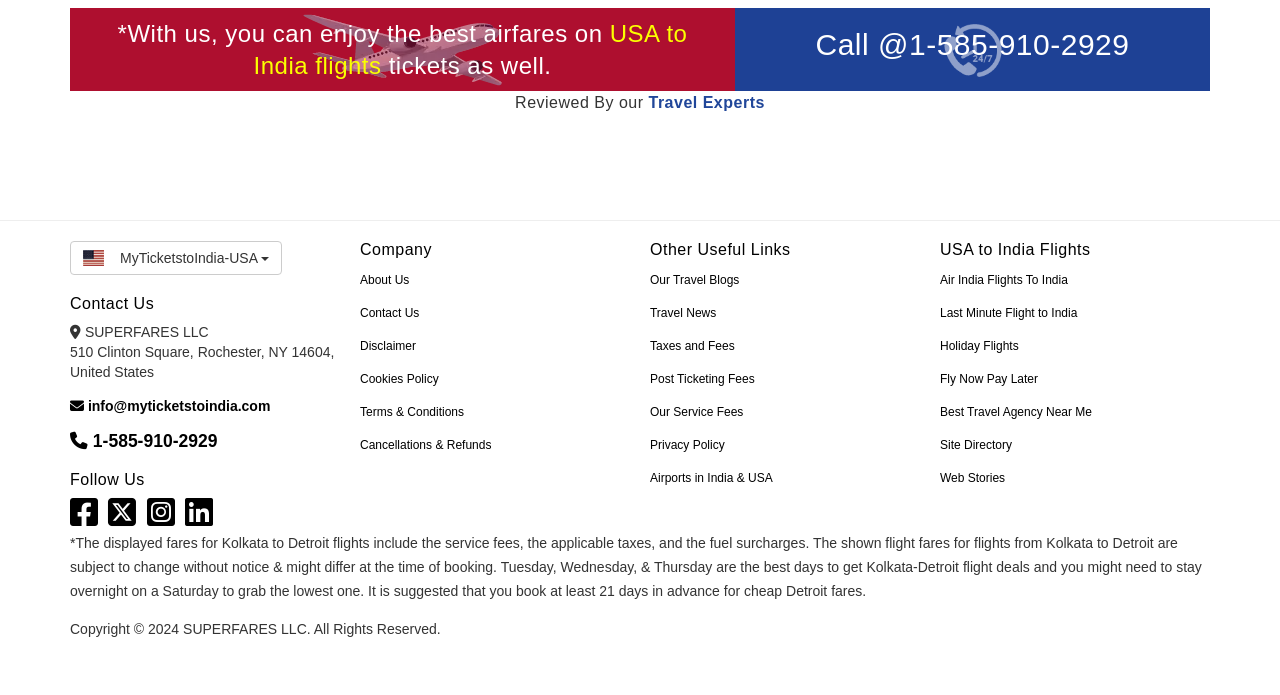Given the element description: "Disclaimer", predict the bounding box coordinates of the UI element it refers to, using four float numbers between 0 and 1, i.e., [left, top, right, bottom].

[0.281, 0.481, 0.492, 0.516]